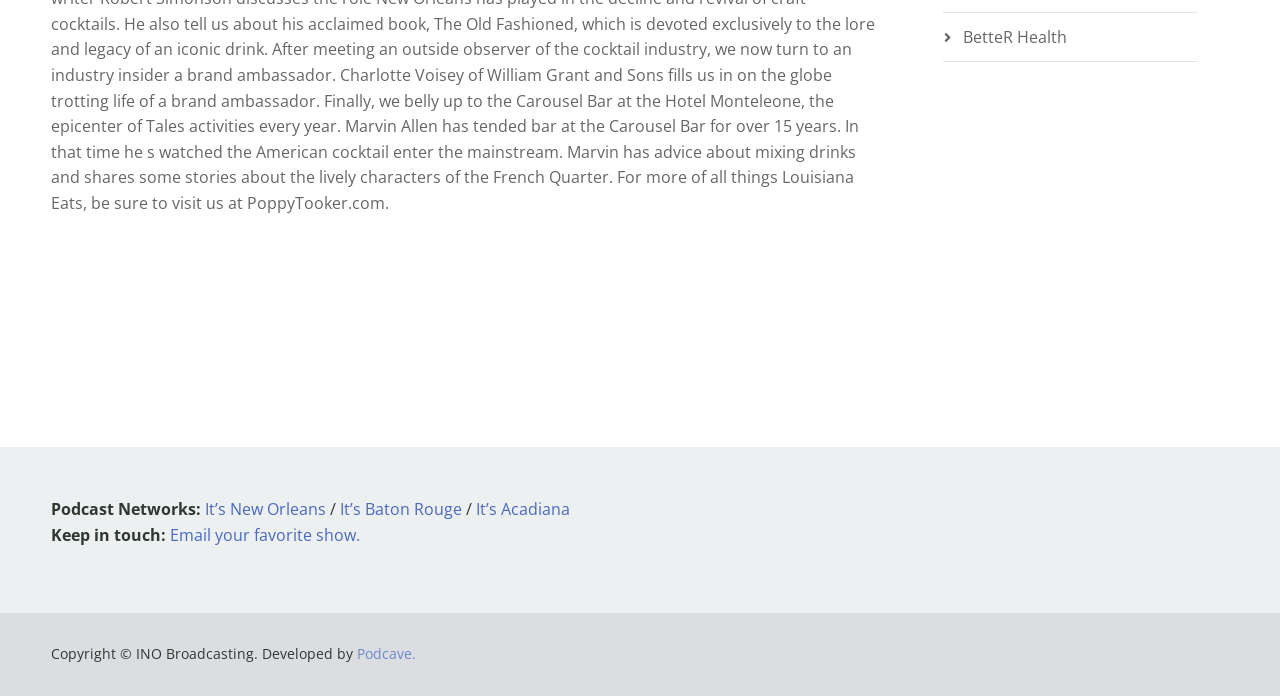Provide the bounding box coordinates for the UI element described in this sentence: "BetteR Health". The coordinates should be four float values between 0 and 1, i.e., [left, top, right, bottom].

[0.752, 0.038, 0.833, 0.069]